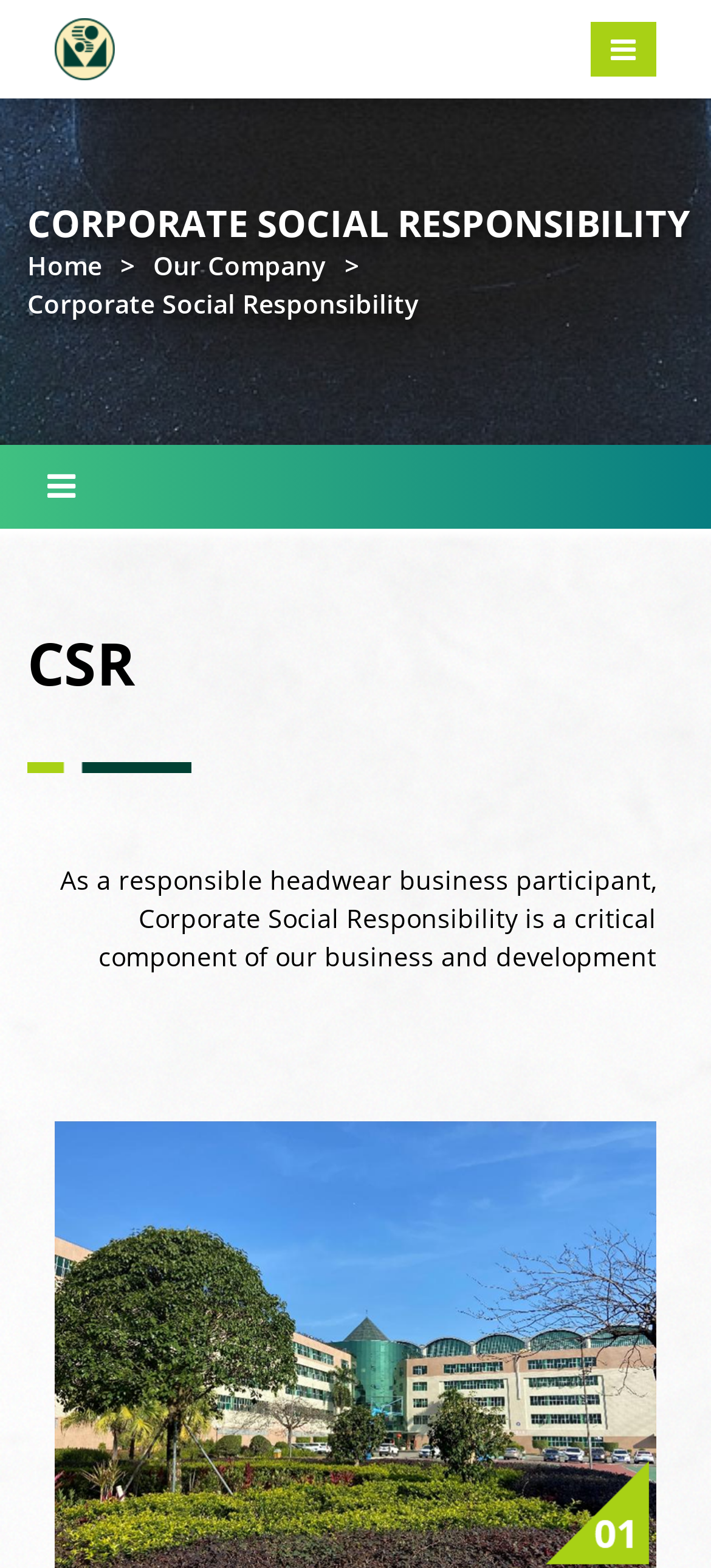Explain in detail what is displayed on the webpage.

The webpage is about Corporate Social Responsibility. At the top left, there is a link with an accompanying image. Below this, a prominent heading "CORPORATE SOCIAL RESPONSIBILITY" spans across the page. To the right of the heading, there are three links: "Home", "Our Company", and "Corporate Social Responsibility". 

On the top right, there is a button with an icon. Below the heading, there is a link with an icon, and a static text "CSR". 

The main content of the page starts with a paragraph of text, which describes Corporate Social Responsibility as a critical component of the business and development, stating that the company is a responsible headwear business participant. This text is positioned in the middle of the page, taking up most of the width.